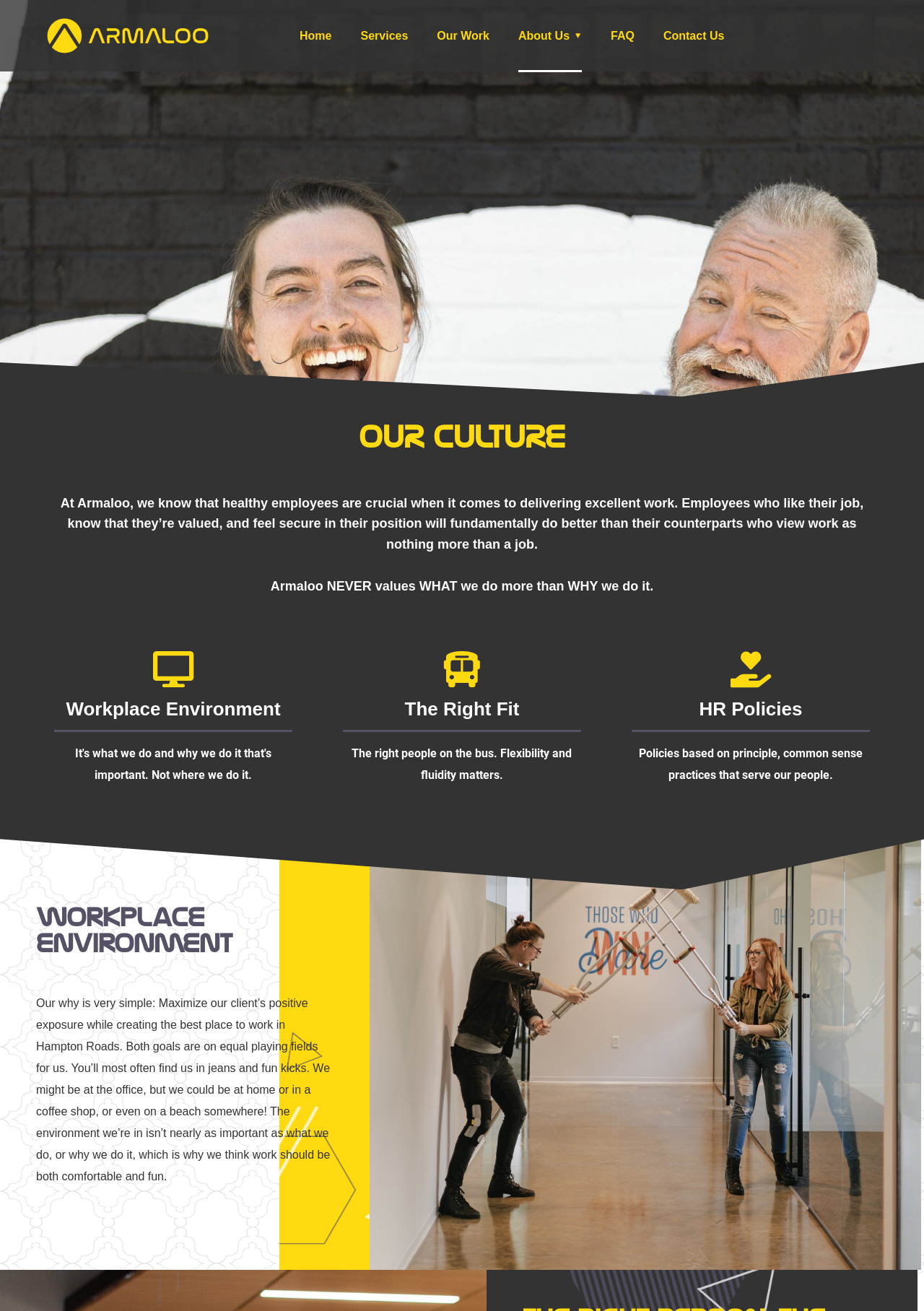Provide a one-word or brief phrase answer to the question:
What is the company's goal for its clients?

Maximize positive exposure